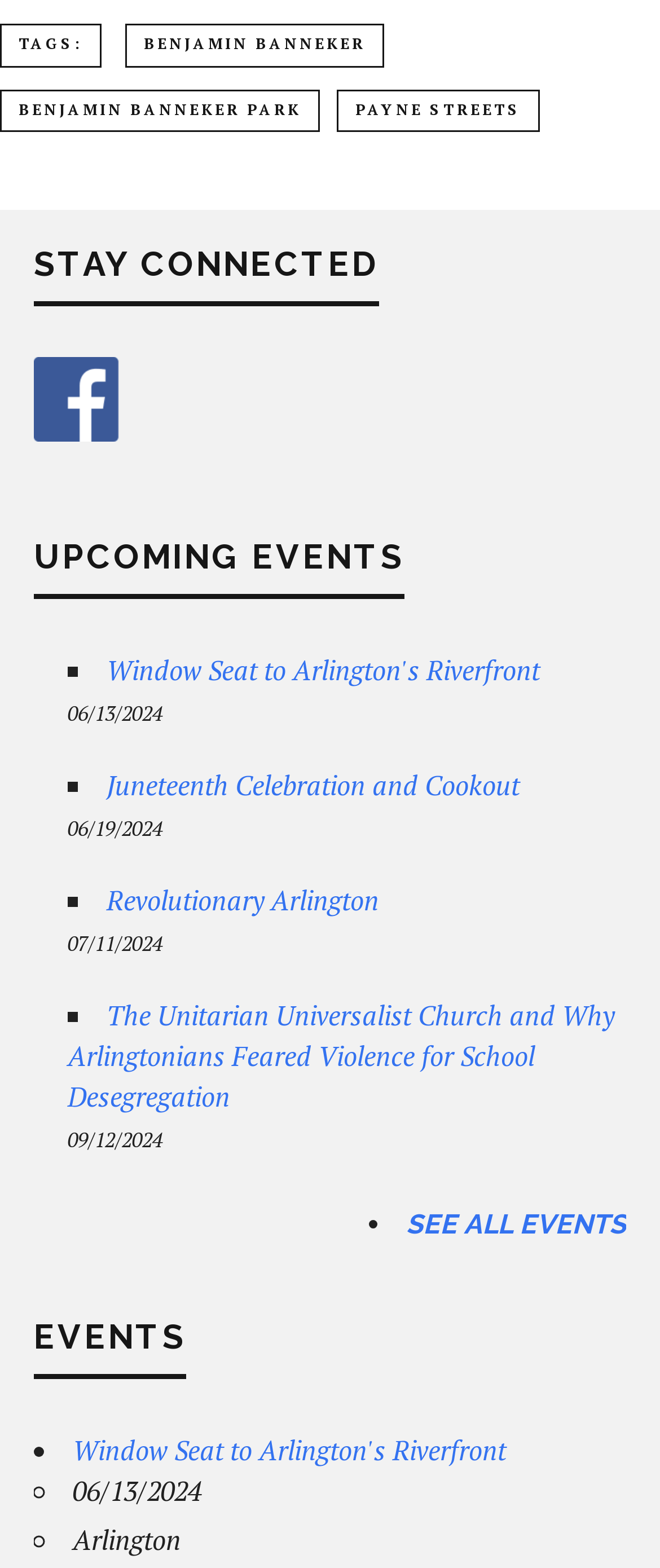Please find and report the bounding box coordinates of the element to click in order to perform the following action: "click on the link to Juneteenth Celebration and Cookout". The coordinates should be expressed as four float numbers between 0 and 1, in the format [left, top, right, bottom].

[0.162, 0.489, 0.787, 0.513]